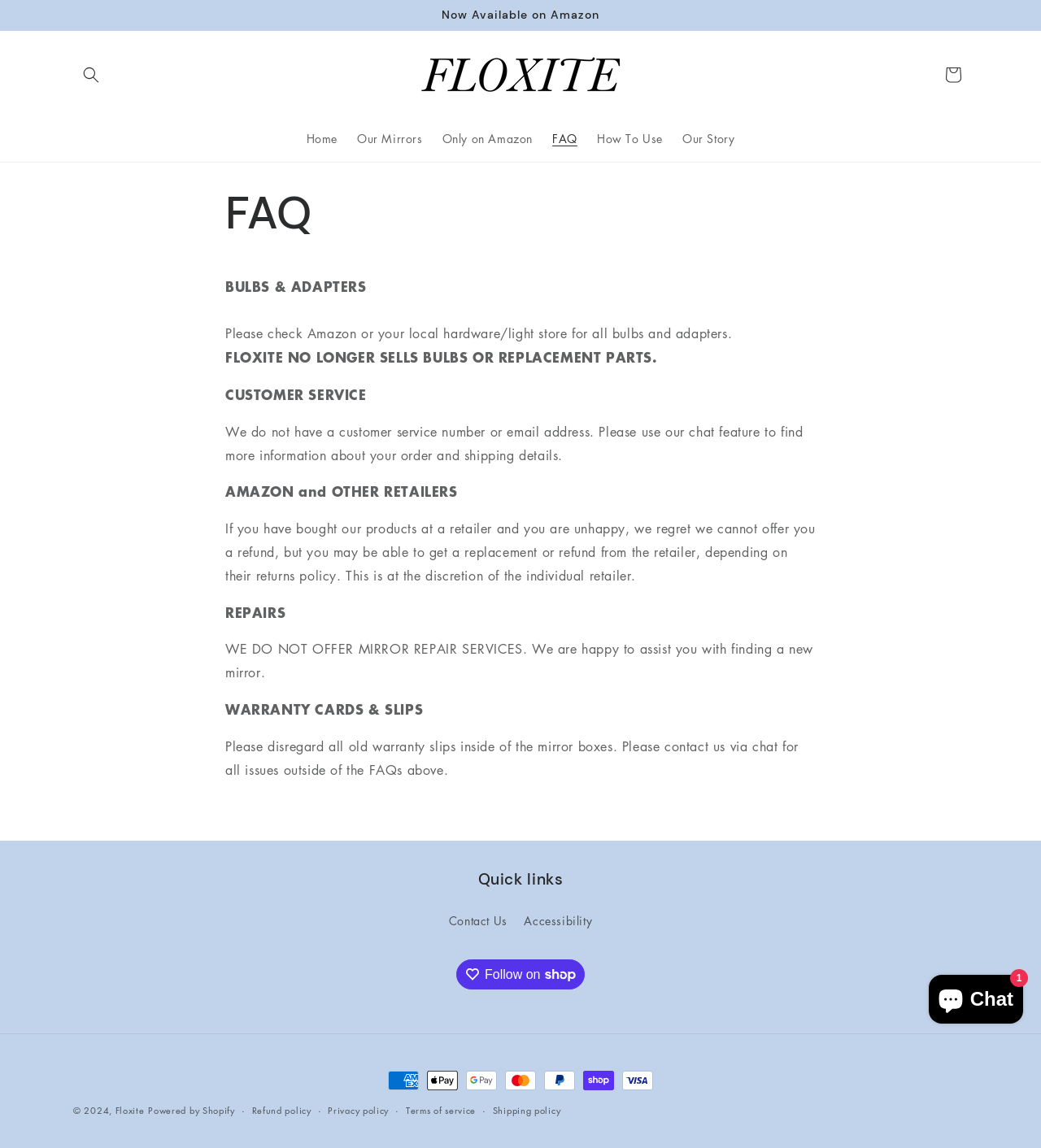What is the purpose of the chat feature?
Please answer the question with a detailed and comprehensive explanation.

I inferred this by reading the text 'Please use our chat feature to find more information about your order and shipping details.' on the webpage, which suggests that the chat feature is intended for this purpose.